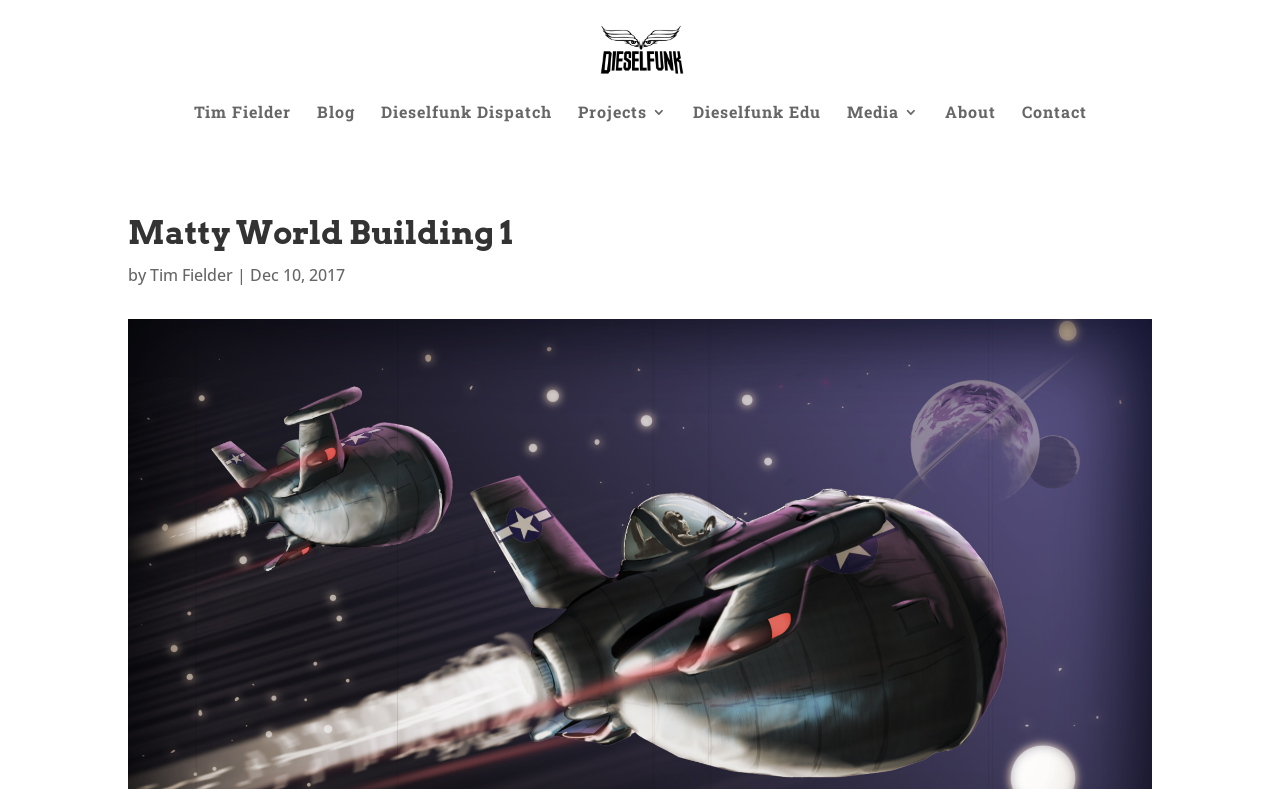Locate the bounding box coordinates of the clickable area to execute the instruction: "go to Tim Fielder's page". Provide the coordinates as four float numbers between 0 and 1, represented as [left, top, right, bottom].

[0.151, 0.133, 0.227, 0.174]